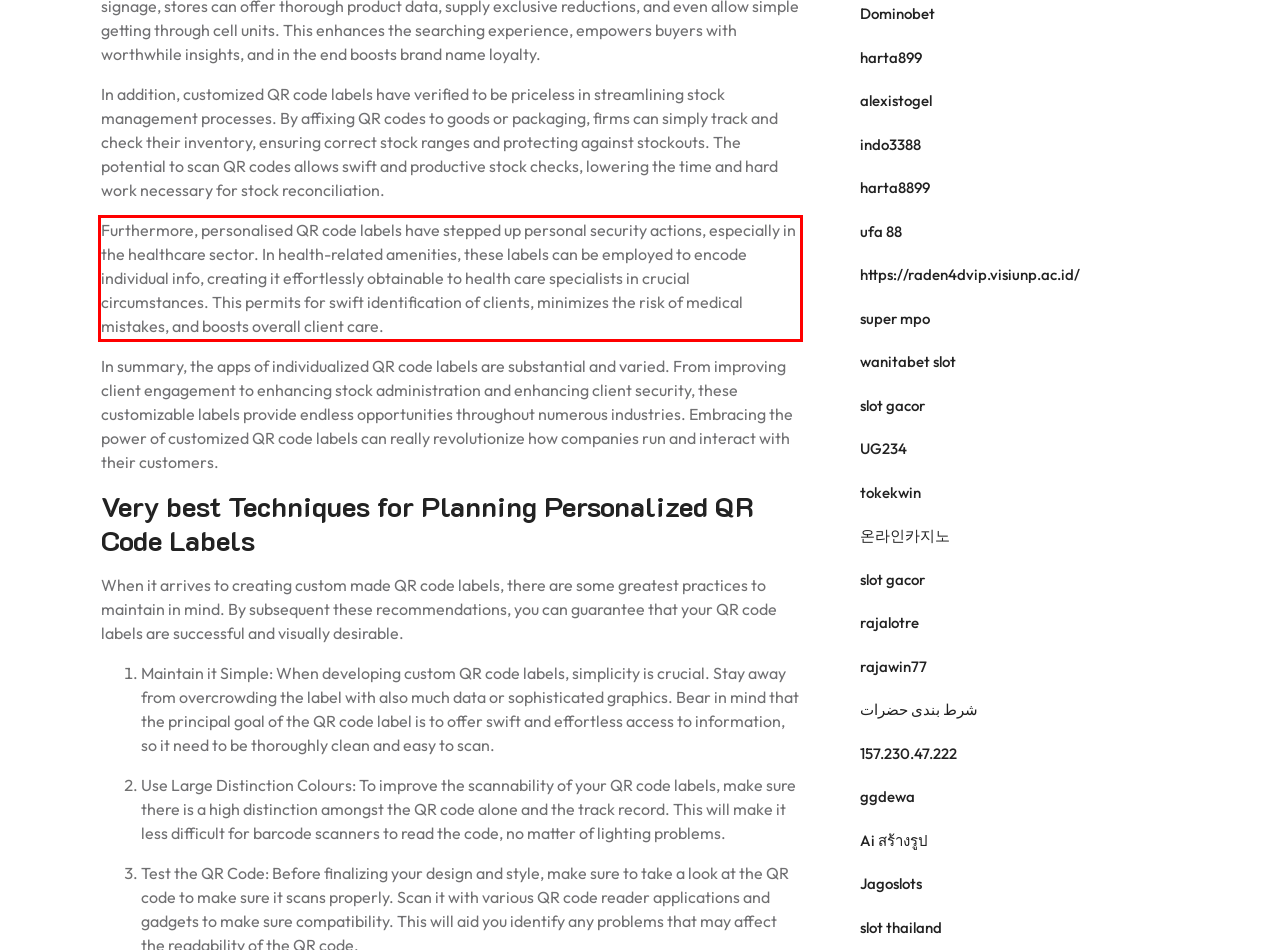Please take the screenshot of the webpage, find the red bounding box, and generate the text content that is within this red bounding box.

Furthermore, personalised QR code labels have stepped up personal security actions, especially in the healthcare sector. In health-related amenities, these labels can be employed to encode individual info, creating it effortlessly obtainable to health care specialists in crucial circumstances. This permits for swift identification of clients, minimizes the risk of medical mistakes, and boosts overall client care.